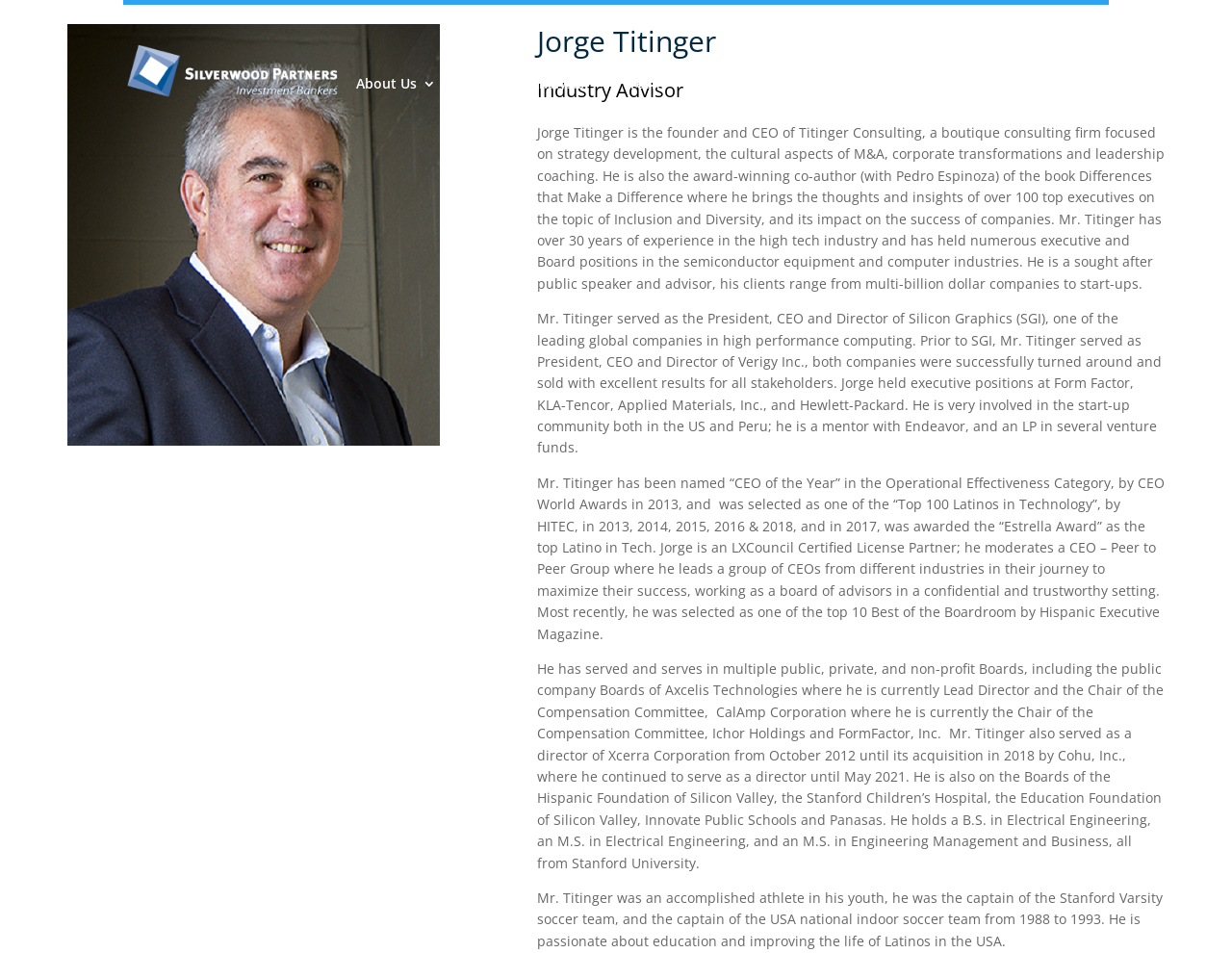Please answer the following question using a single word or phrase: 
What is Jorge Titinger's educational background?

Stanford University